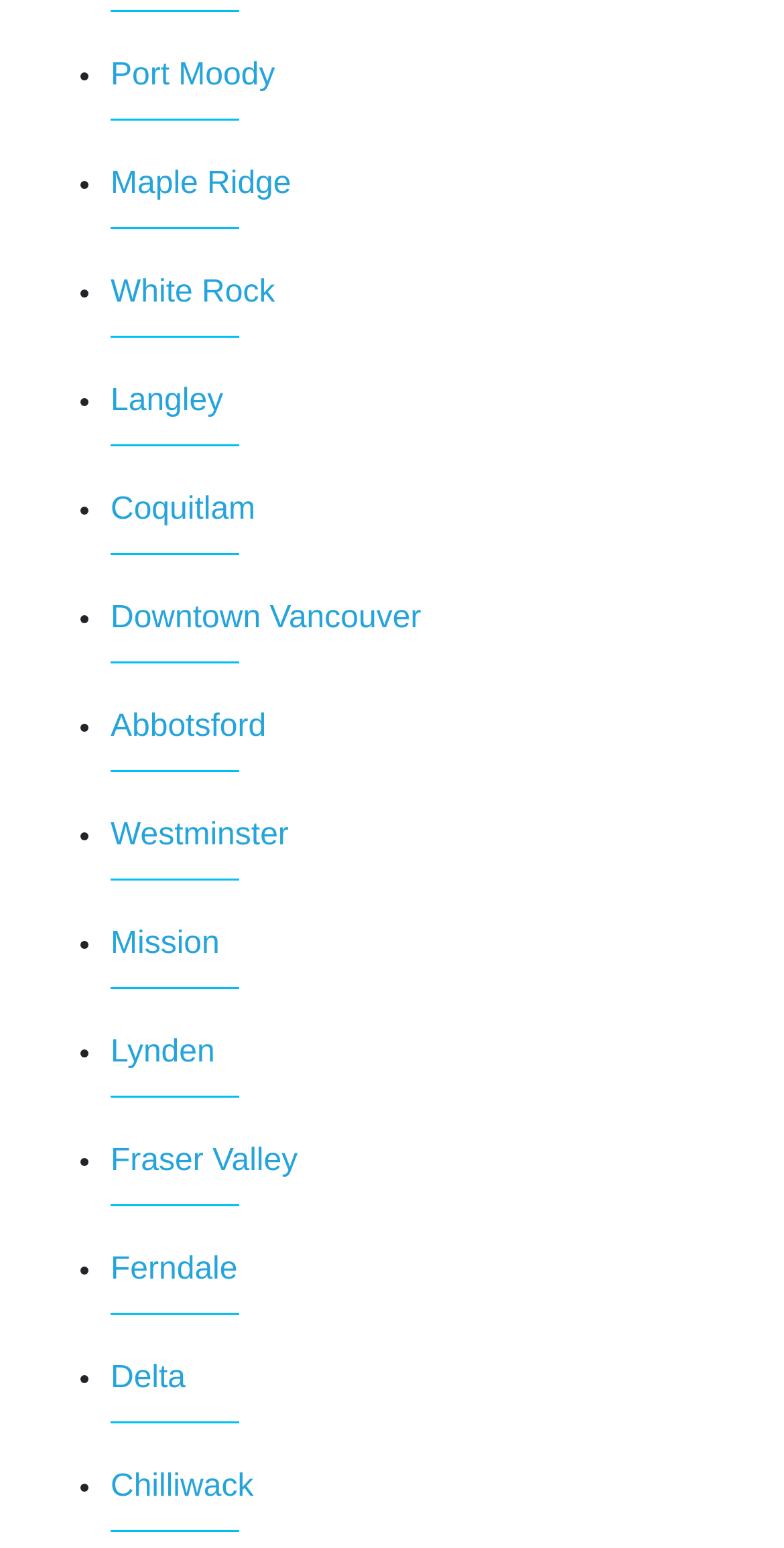Please find the bounding box for the UI component described as follows: "Port Moody".

[0.141, 0.038, 0.351, 0.06]